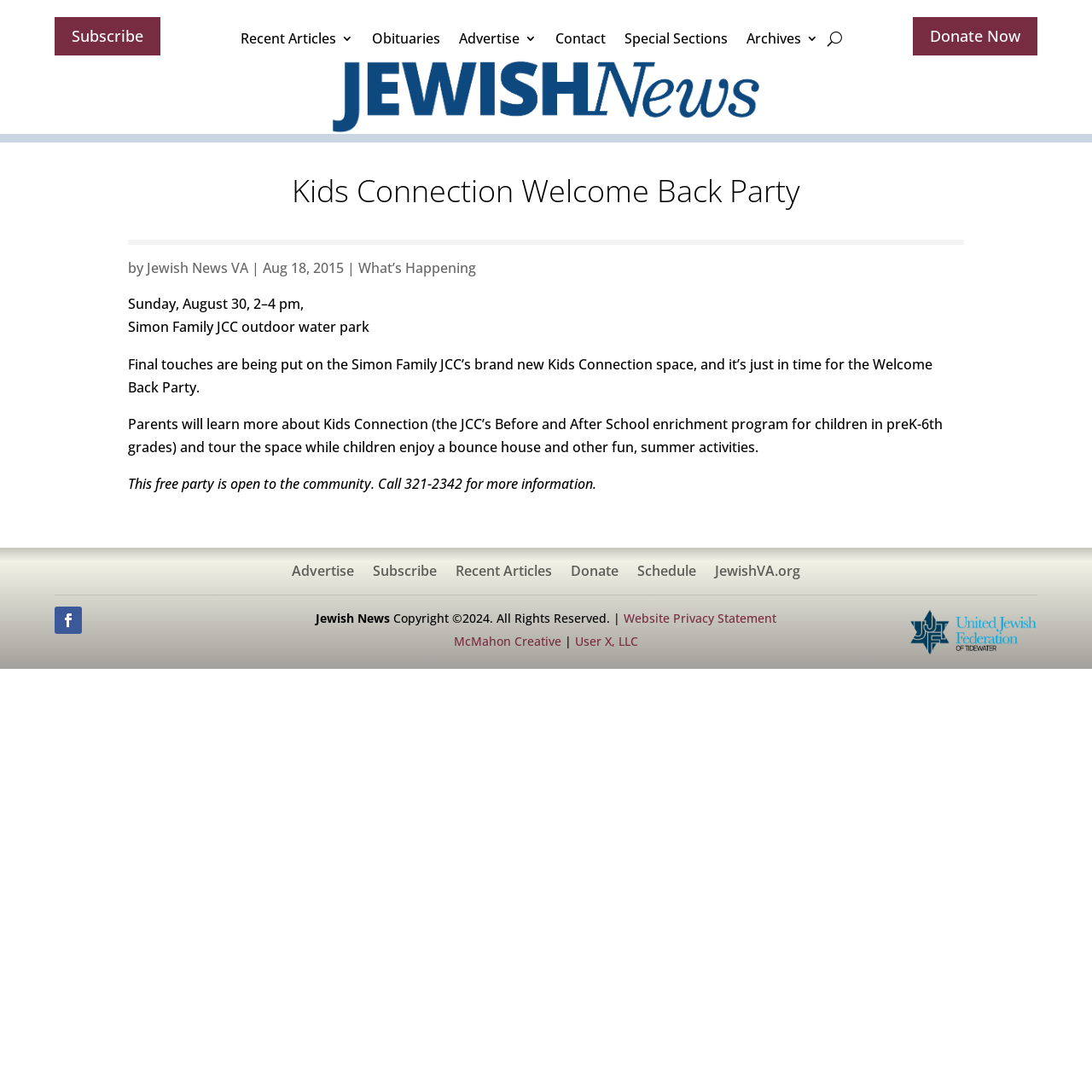Elaborate on the webpage's design and content in a detailed caption.

The webpage appears to be an article page from a Jewish news website, specifically about a "Kids Connection Welcome Back Party" event. 

At the top of the page, there are several links to various sections of the website, including "Subscribe", "Recent Articles", "Obituaries", "Advertise", "Contact", "Special Sections", and "Archives". These links are positioned horizontally across the top of the page. 

Below these links, there is a large image that spans about two-thirds of the page width. 

The main article title, "Kids Connection Welcome Back Party", is displayed prominently in a large font size. The title is followed by the author's name, "Jewish News VA", and the date of publication, "Aug 18, 2015". 

The article text is divided into several paragraphs, describing the event details, including the date, time, location, and activities. The text also mentions that the event is free and open to the community, and provides a phone number for more information. 

At the bottom of the page, there is a section with links to various website sections, including "Advertise", "Subscribe", "Recent Articles", "Donate", "Schedule", and "JewishVA.org". 

Additionally, there is a copyright notice and links to the website's privacy statement and the developers' websites. There is also a small image at the bottom right corner of the page.